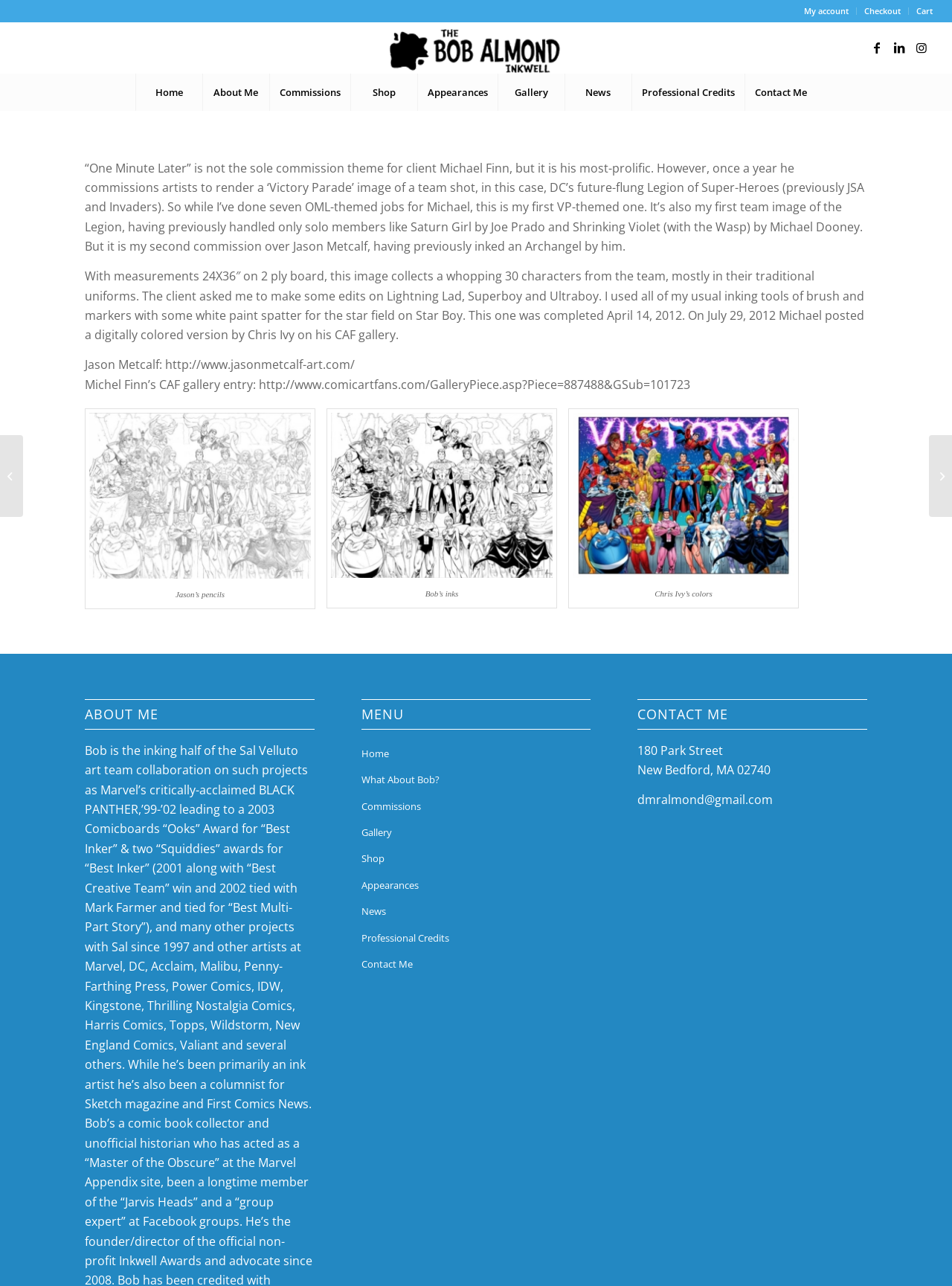What is the email address of the contact person?
Based on the image, please offer an in-depth response to the question.

I found the answer by looking at the contact information section on the webpage. The email address of the contact person is dmralmond@gmail.com.